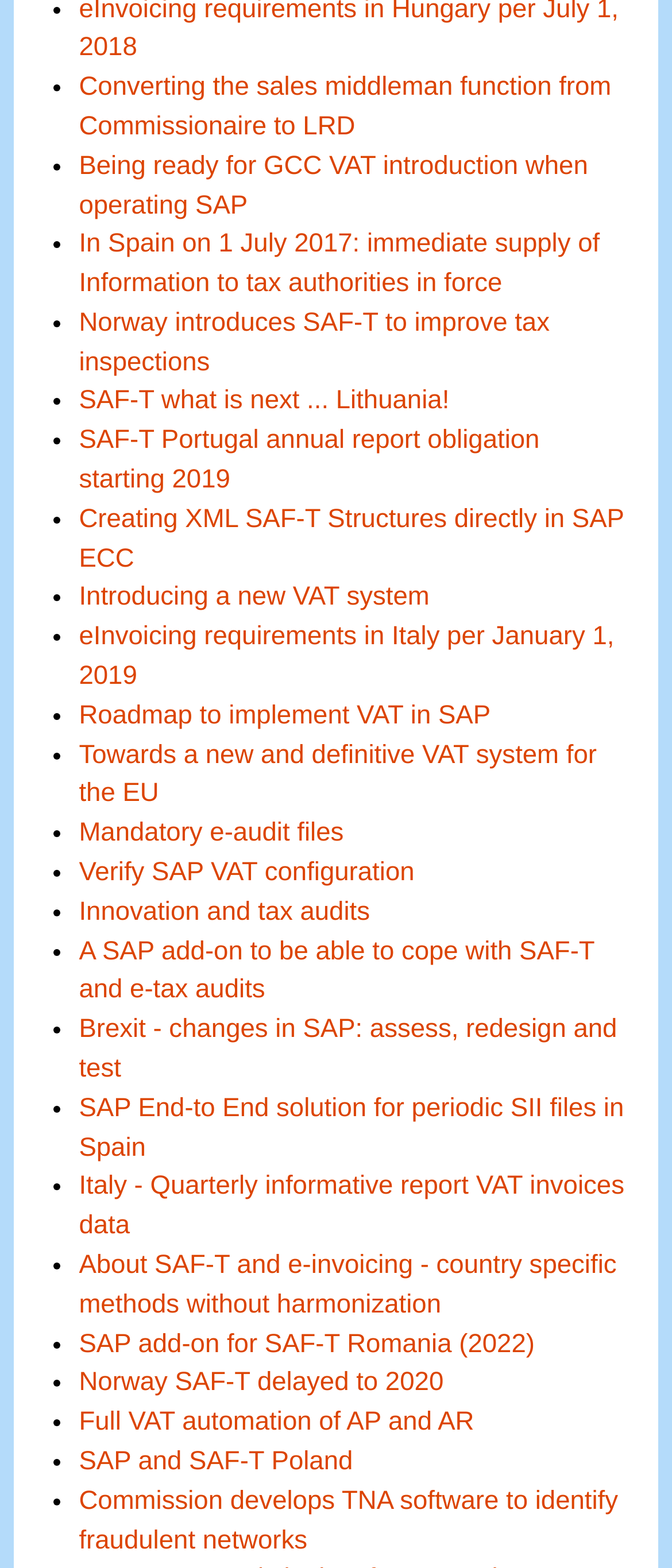Please give a succinct answer using a single word or phrase:
What is the topic of the first link?

Converting sales middleman function